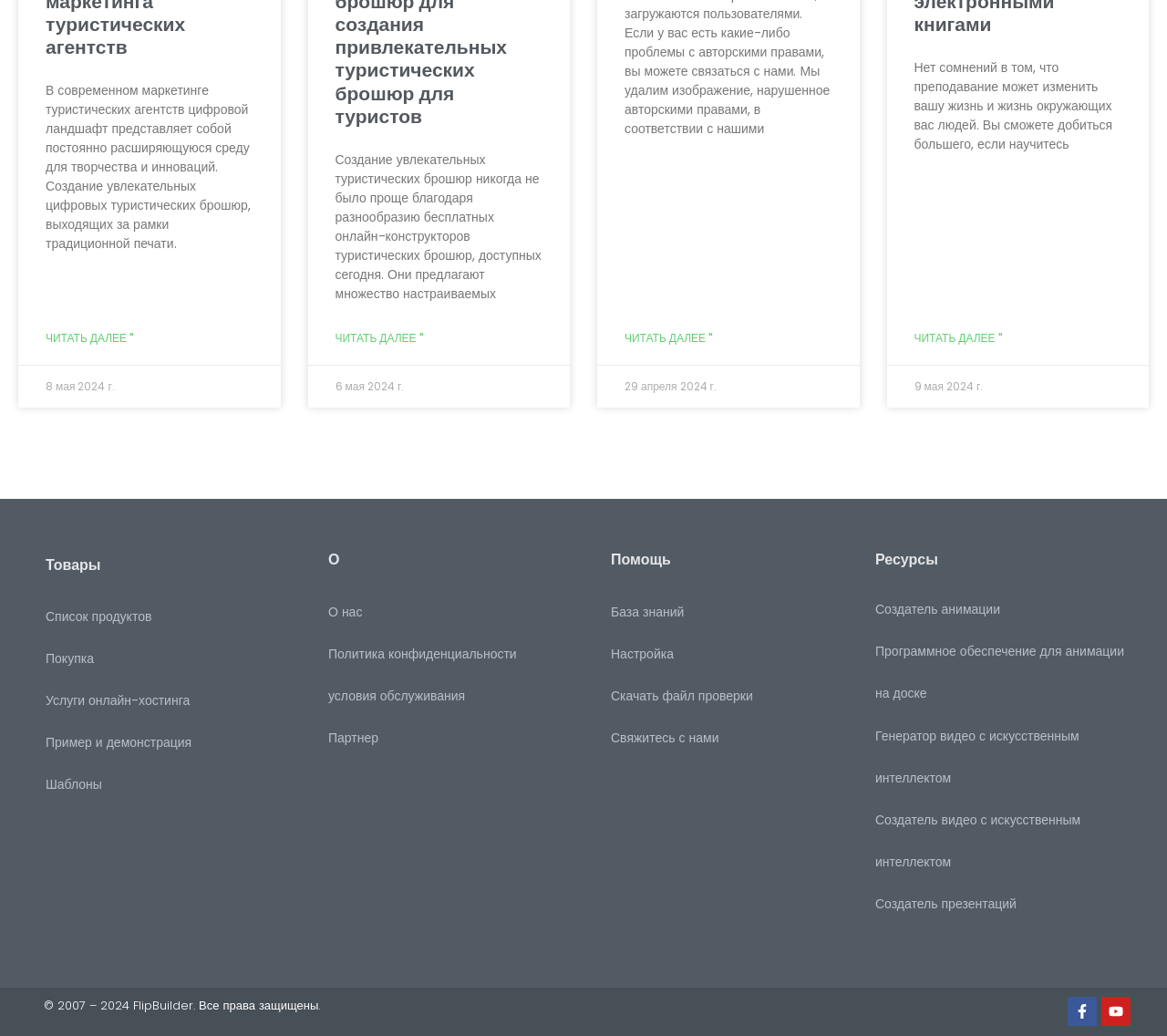Locate the bounding box coordinates of the clickable area needed to fulfill the instruction: "Explore Top 9 Free Travel Brochure Makers to Create Compelling Travel Brochures for Tourists".

[0.287, 0.318, 0.363, 0.334]